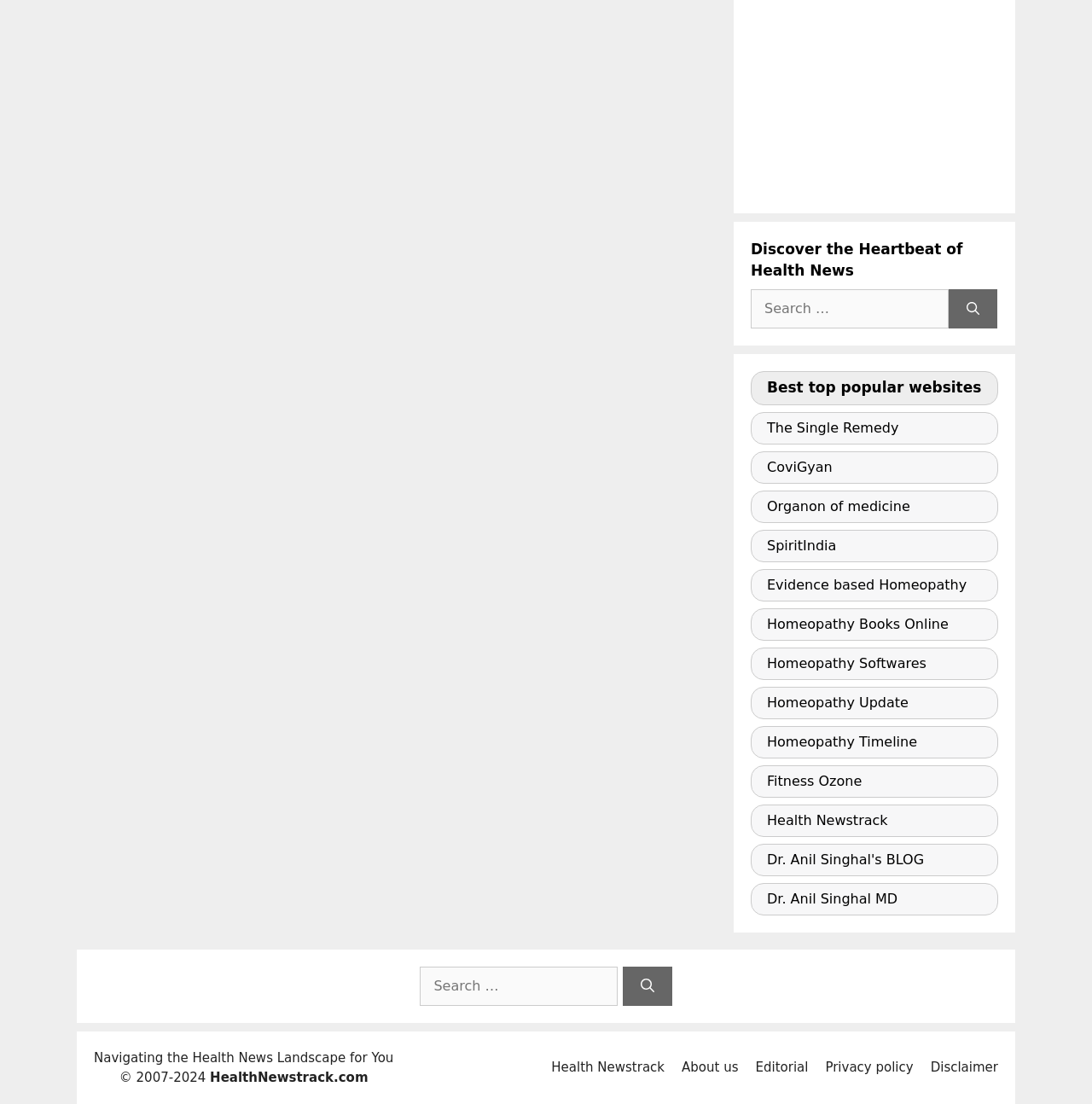Determine the bounding box coordinates for the area that should be clicked to carry out the following instruction: "Search for health news".

[0.687, 0.262, 0.869, 0.298]